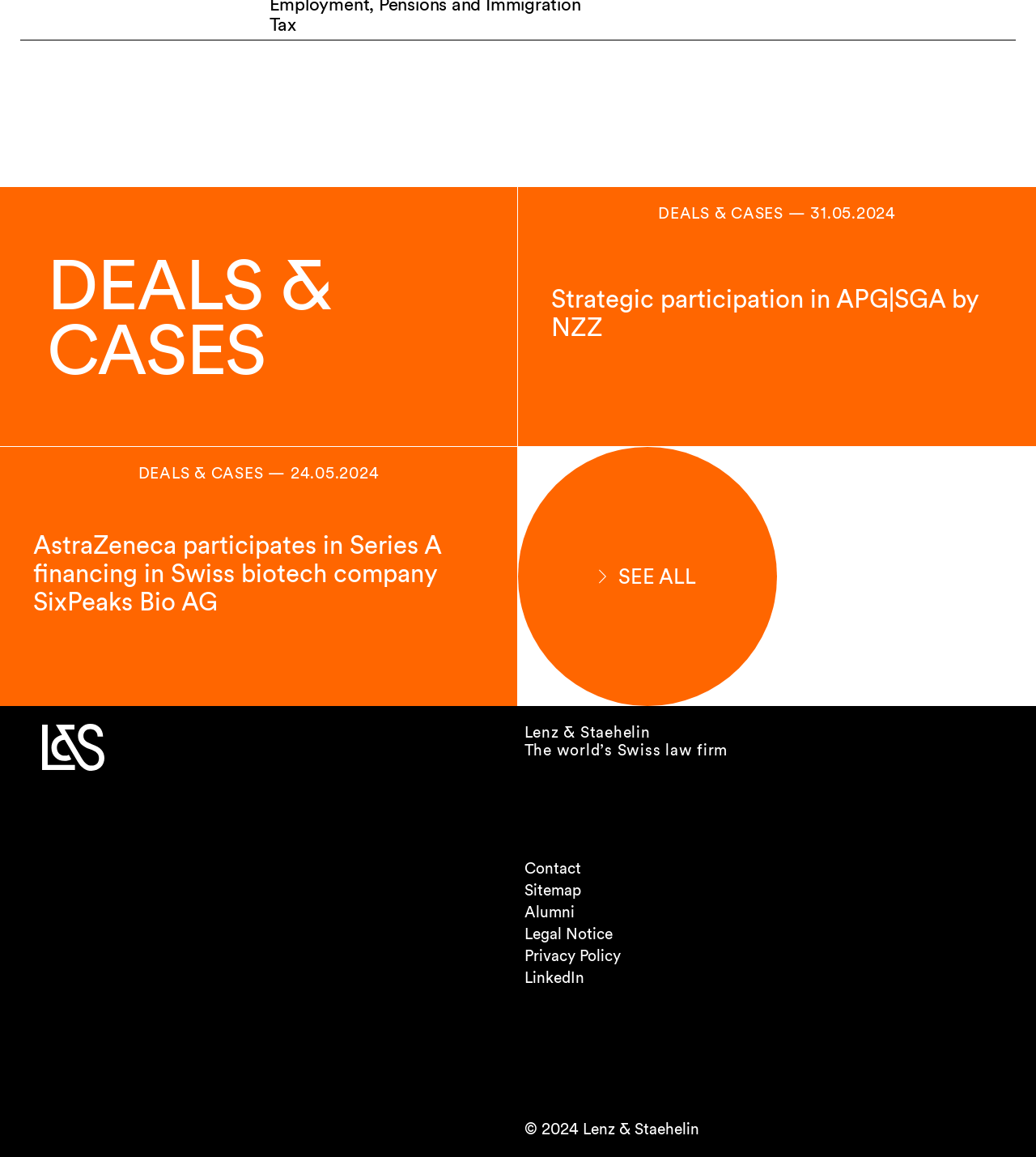Respond with a single word or phrase:
How many links are there in the 'DEALS & CASES' section?

3